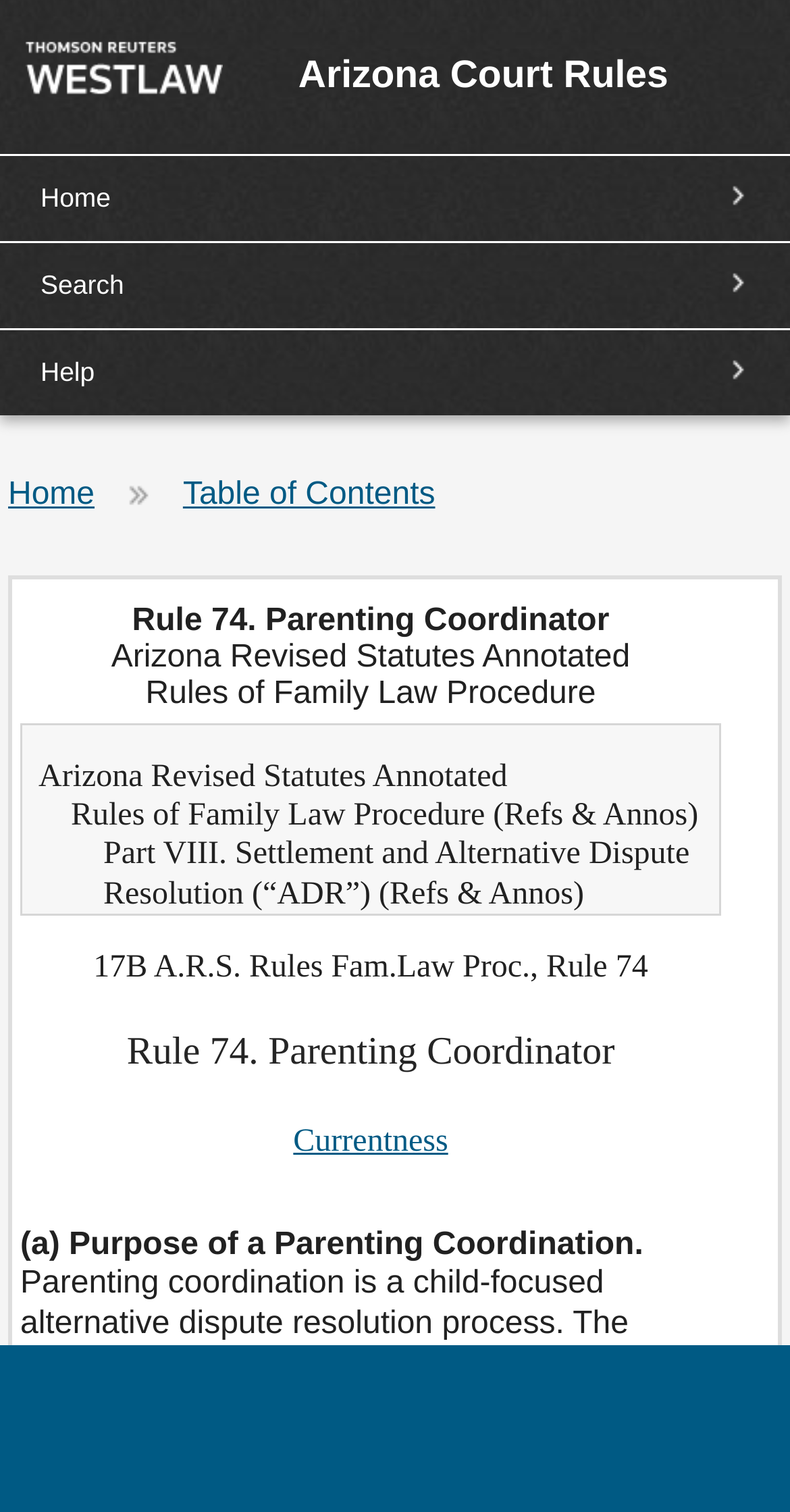Provide a brief response to the question below using one word or phrase:
What is the link related to the currentness of the rule?

Currentness